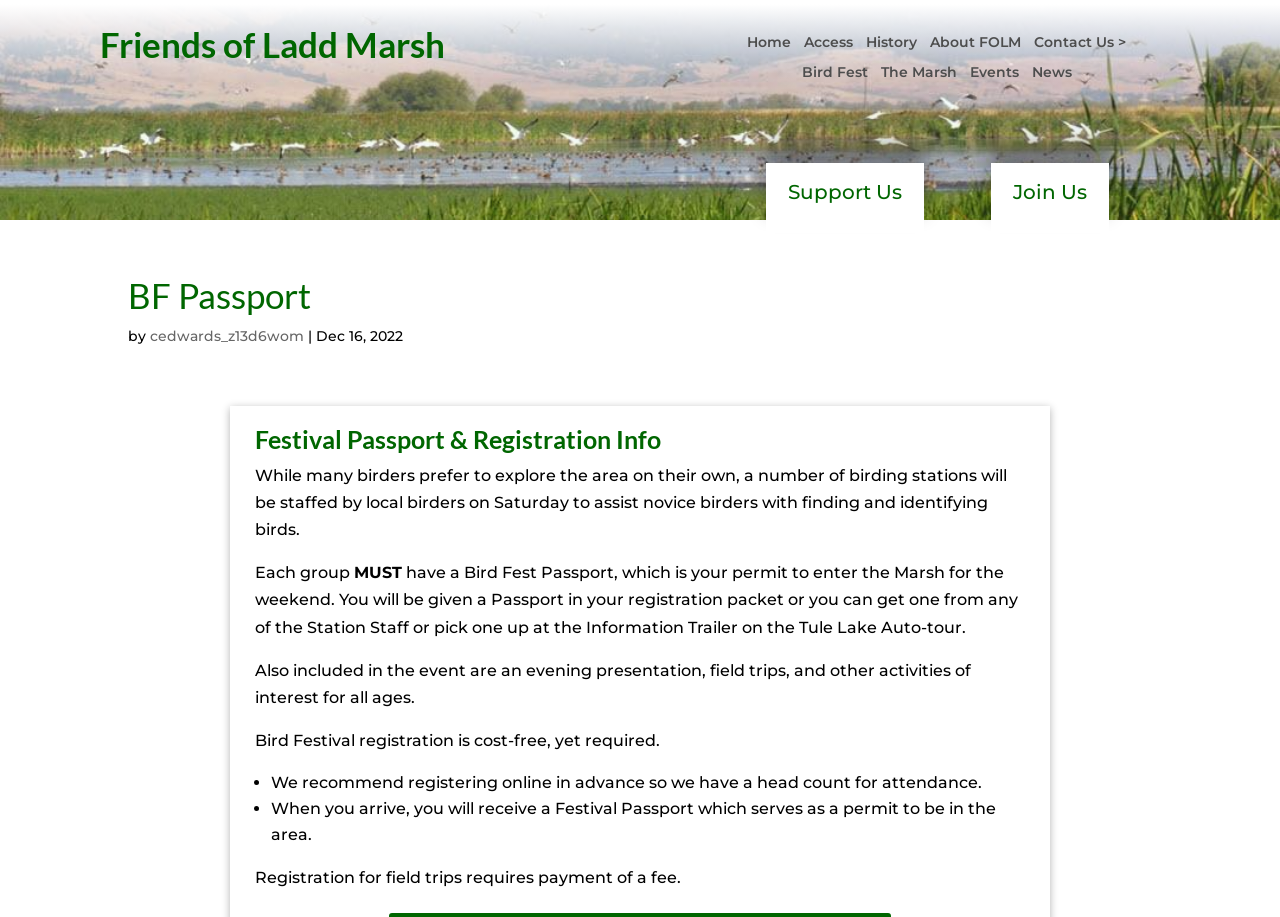Is registration for the Bird Festival free?
Refer to the screenshot and respond with a concise word or phrase.

Yes